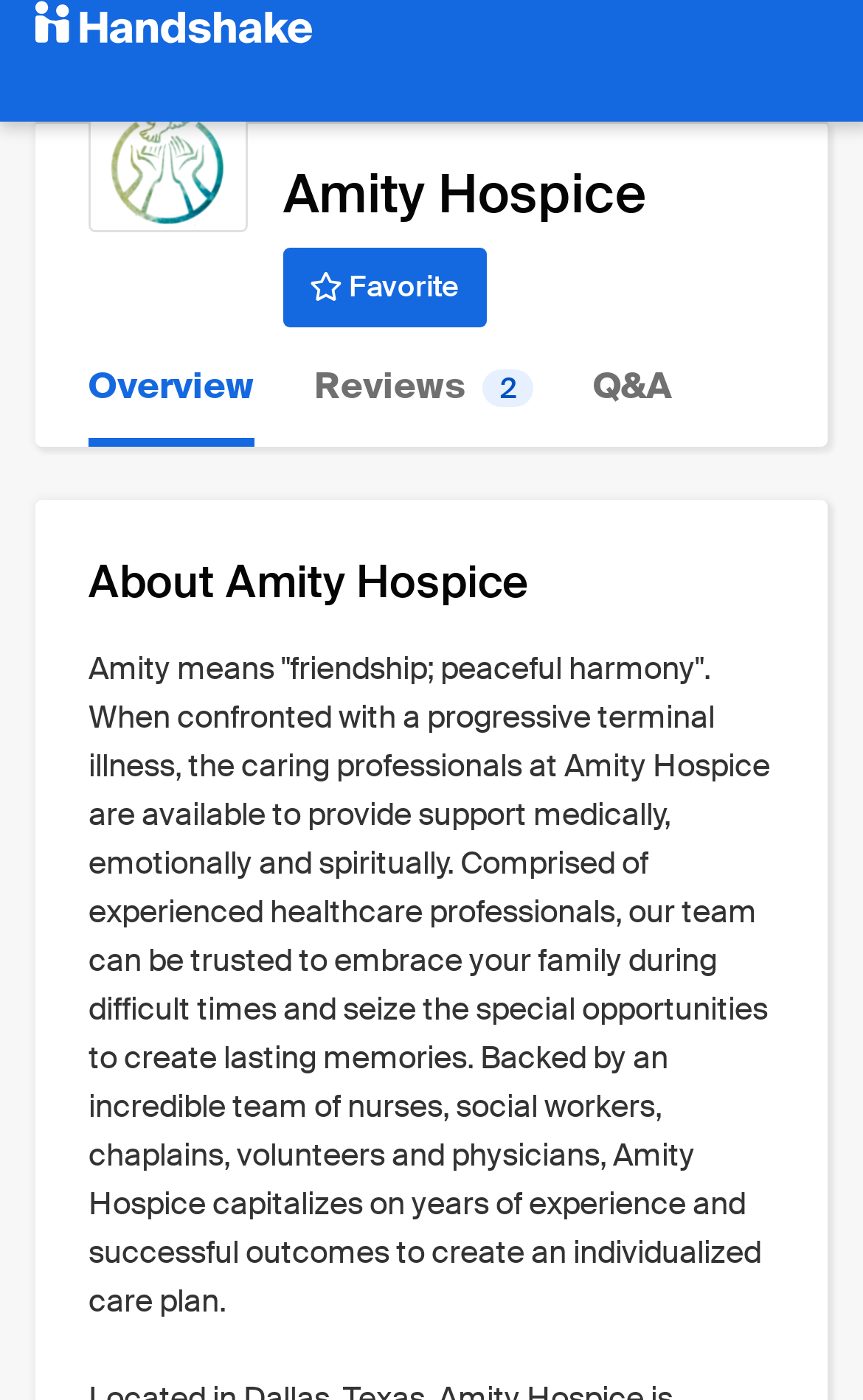Provide the bounding box for the UI element matching this description: "aria-label="Amity Hospice" title="Amity Hospice"".

[0.103, 0.052, 0.287, 0.166]